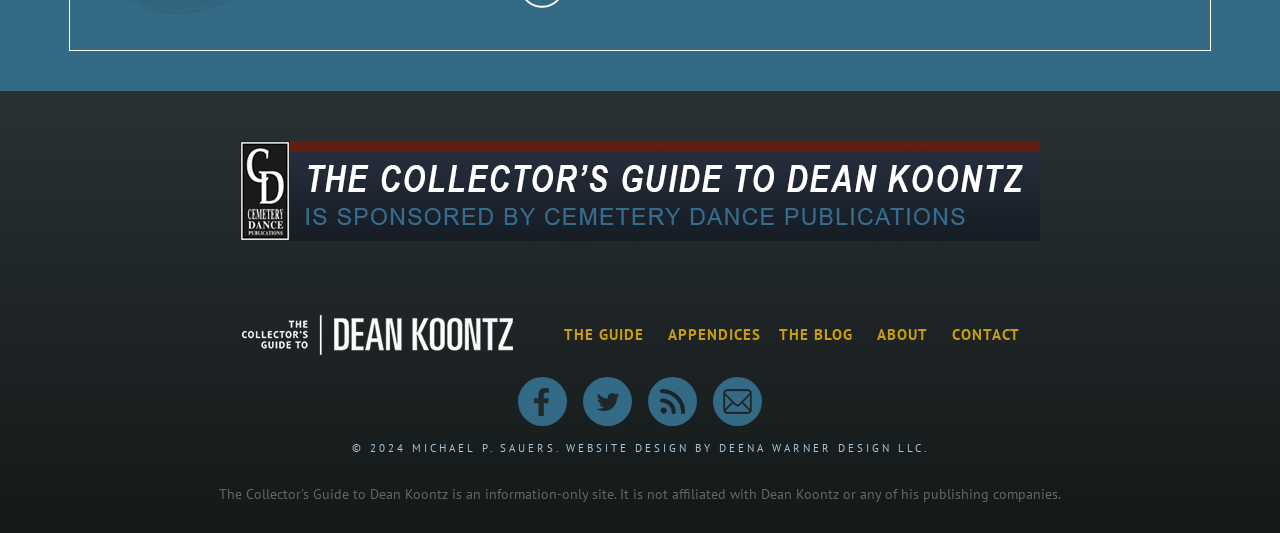Find the bounding box coordinates of the clickable region needed to perform the following instruction: "Visit the Facebook page". The coordinates should be provided as four float numbers between 0 and 1, i.e., [left, top, right, bottom].

[0.405, 0.707, 0.443, 0.799]